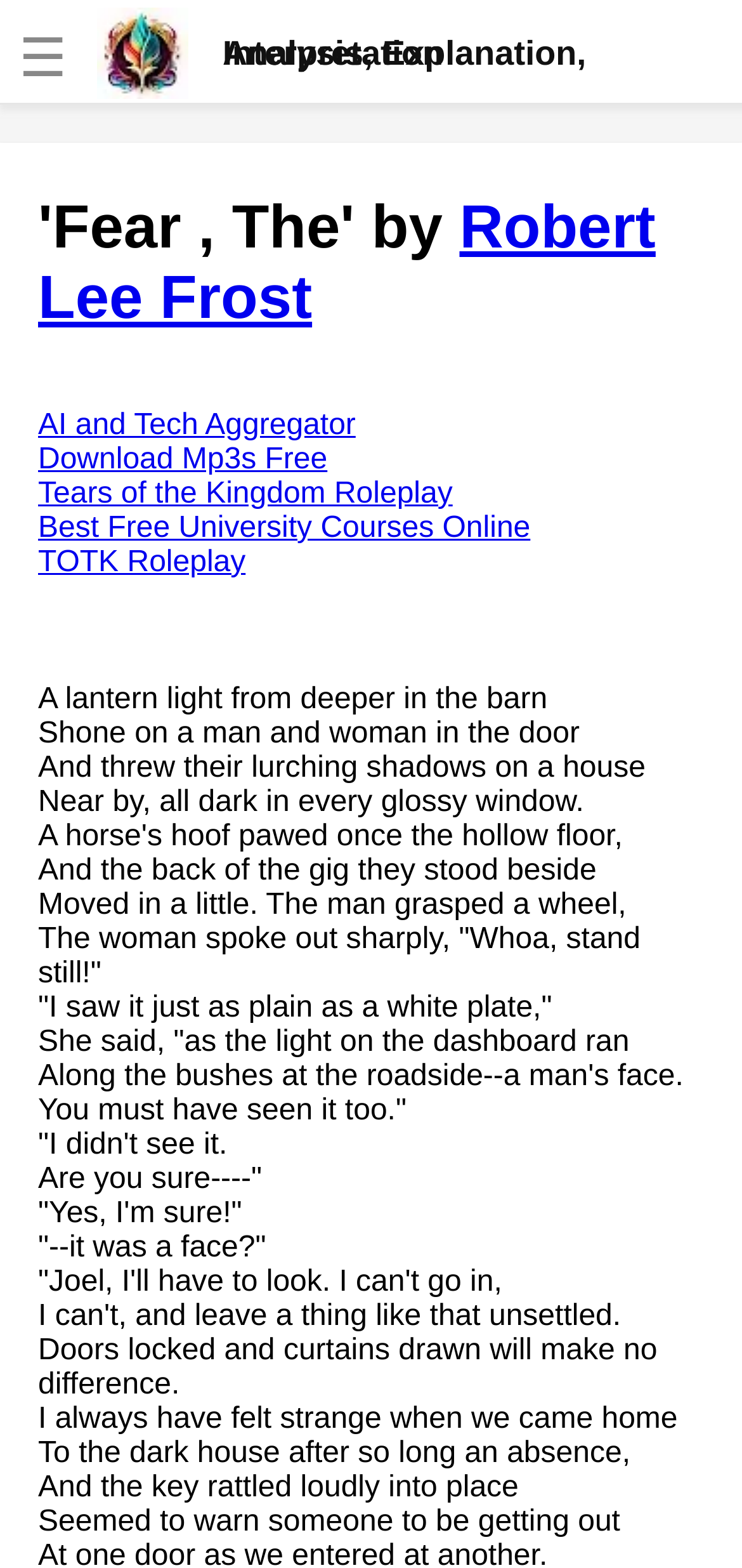Please find and give the text of the main heading on the webpage.

'Fear , The' by Robert Lee Frost